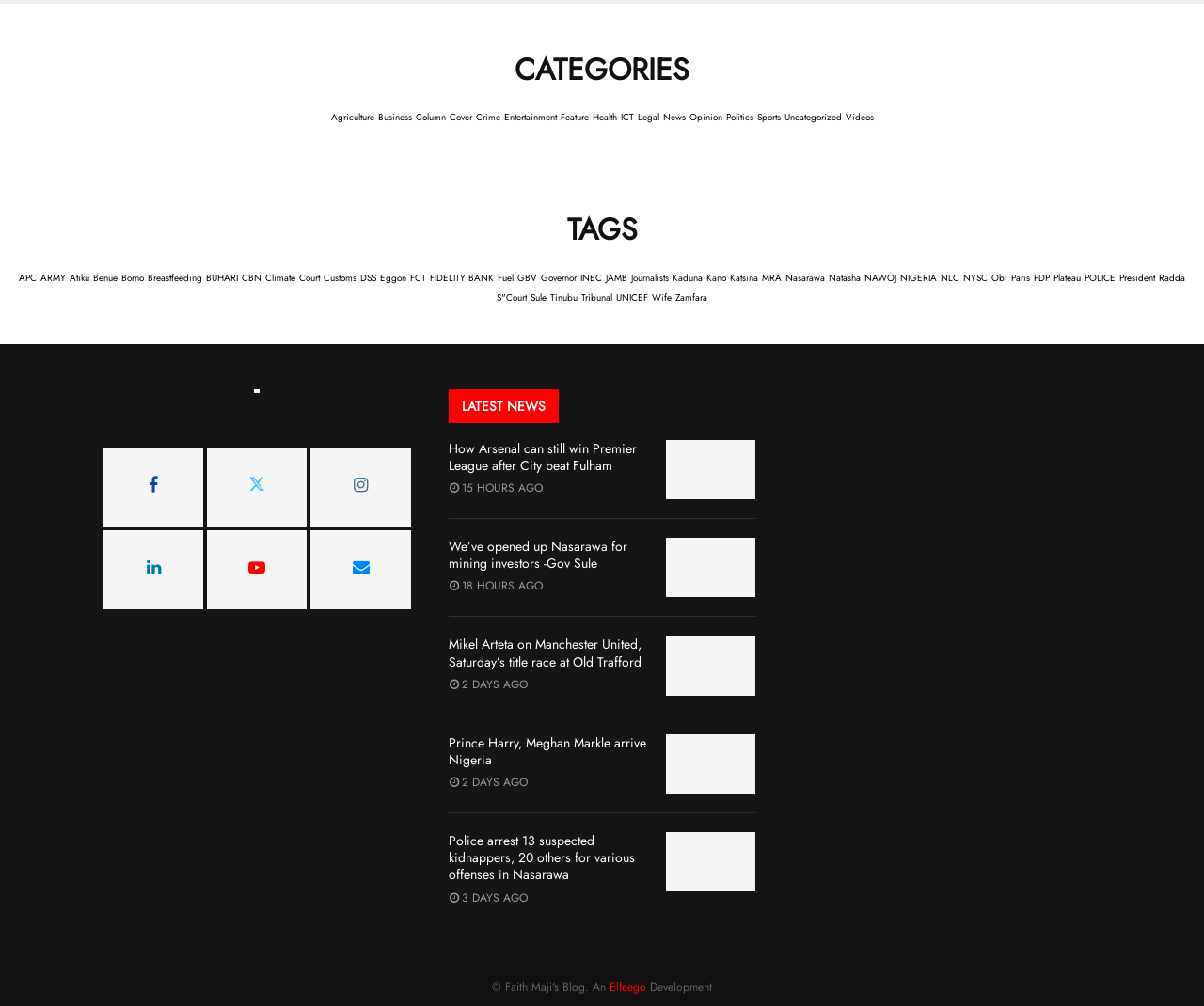Could you determine the bounding box coordinates of the clickable element to complete the instruction: "View the 'POLICE' news"? Provide the coordinates as four float numbers between 0 and 1, i.e., [left, top, right, bottom].

[0.901, 0.269, 0.927, 0.283]